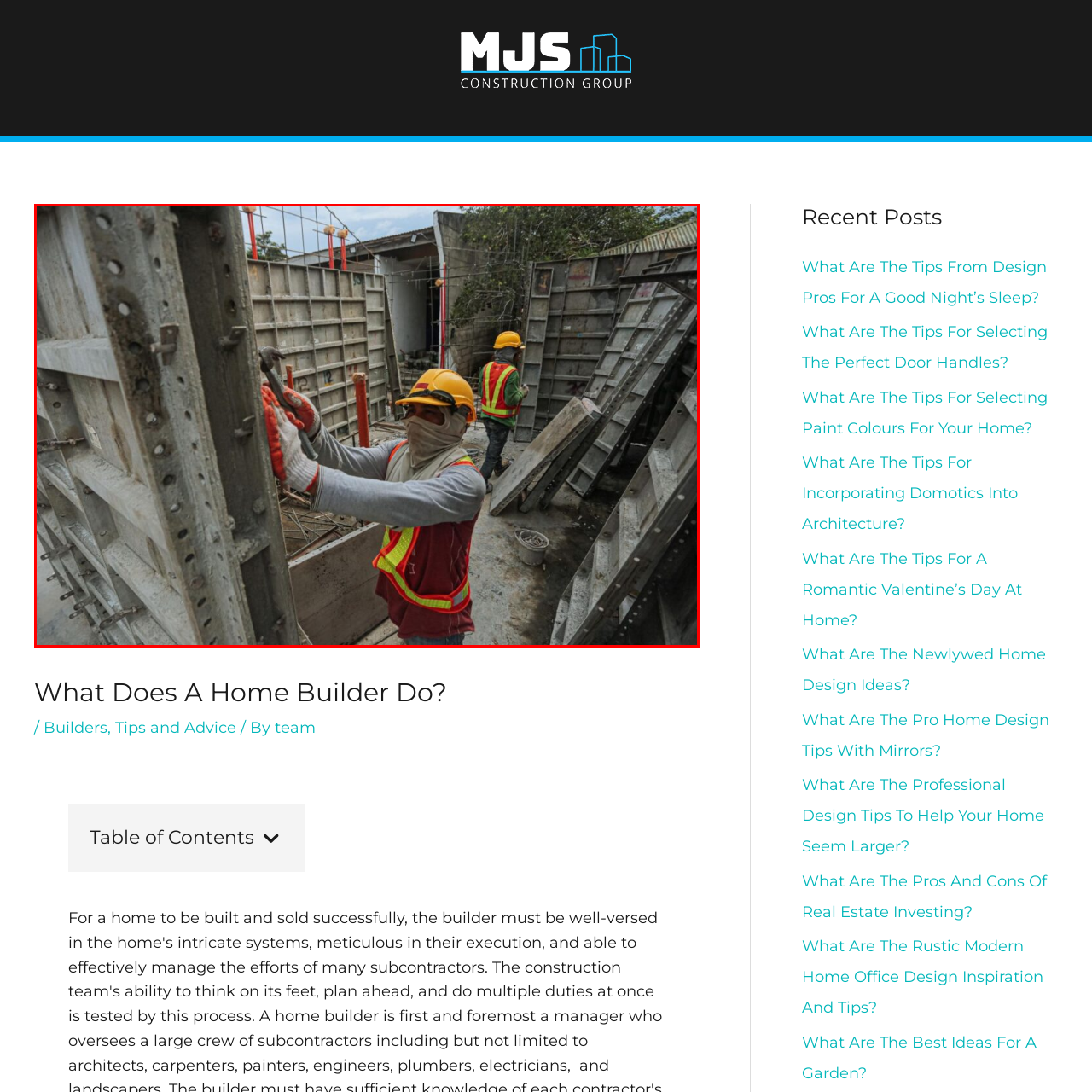What is the environment of the construction site?
Review the image encased within the red bounding box and supply a detailed answer according to the visual information available.

The caption describes the construction site as featuring sunlight filtering through, with structures and foliage visible beyond the workspace, emphasizing an active and collaborative environment dedicated to home building, which suggests that the environment of the construction site is active and collaborative.